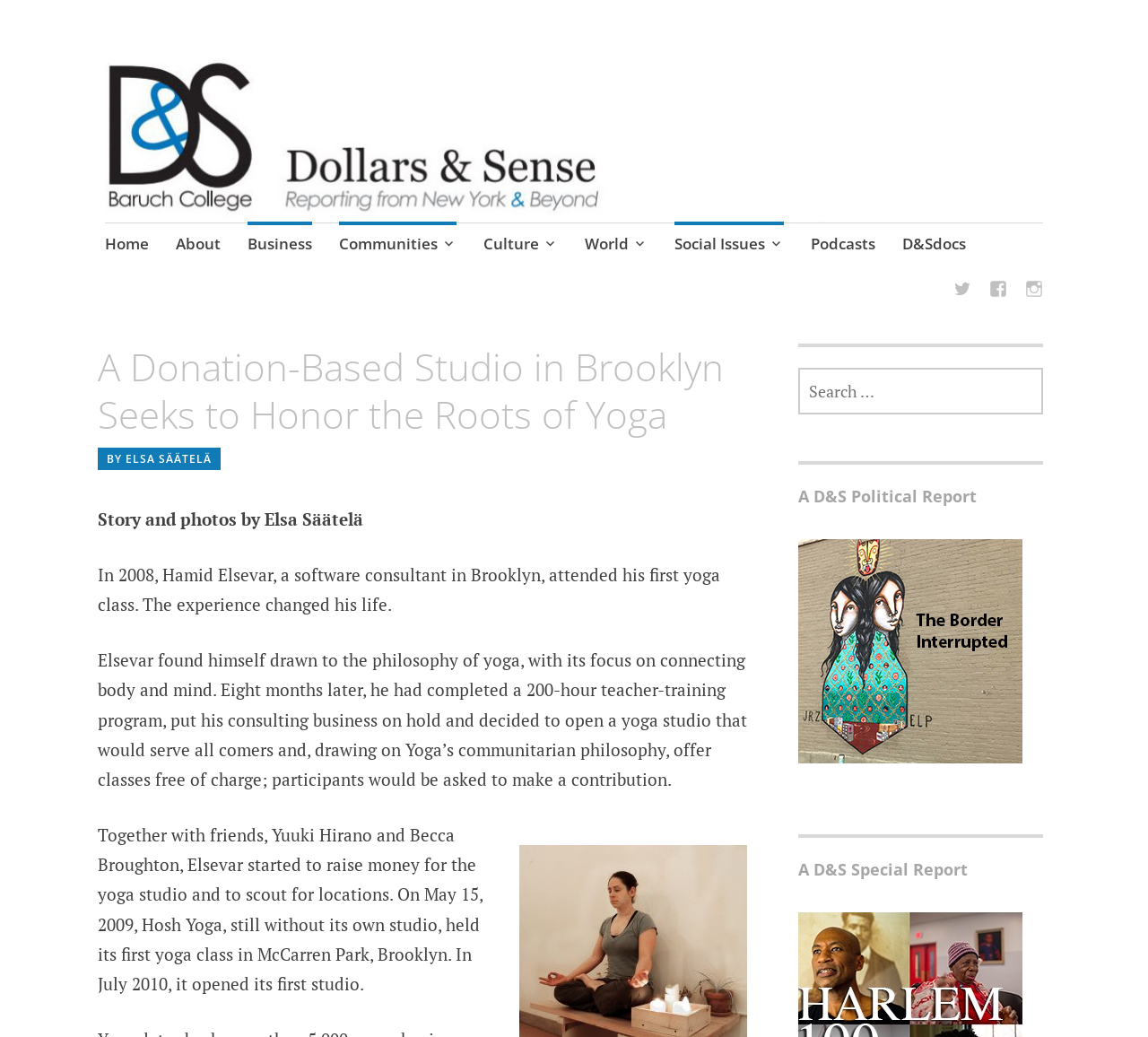Could you provide the bounding box coordinates for the portion of the screen to click to complete this instruction: "Search for something"?

[0.695, 0.355, 0.909, 0.4]